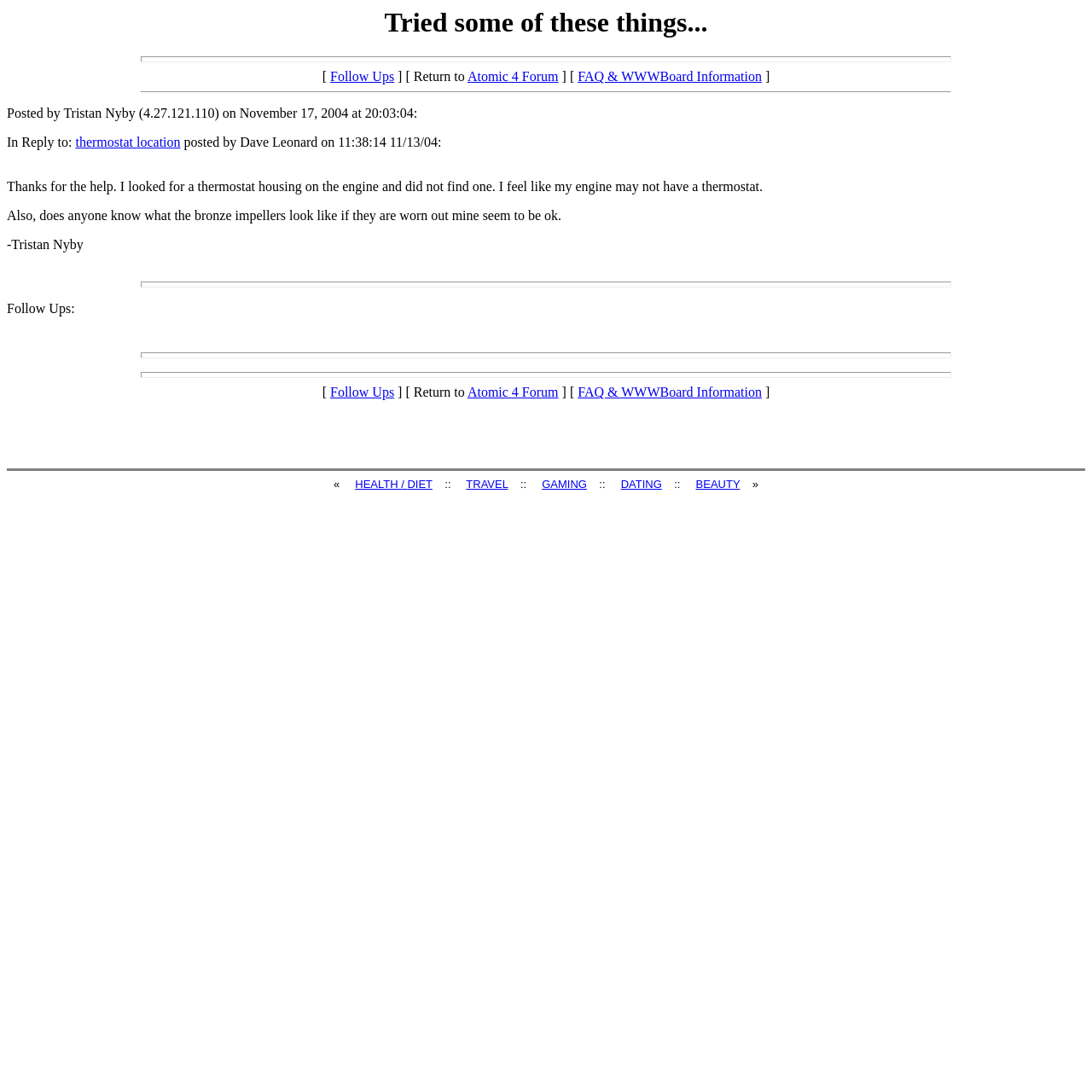Generate a comprehensive caption for the webpage you are viewing.

This webpage appears to be a forum post or discussion thread. At the top, there is a heading that reads "Tried some of these things..." followed by a horizontal separator line. Below the separator, there are several links and text elements, including "Follow Ups", "Return to Atomic 4 Forum", and "FAQ & WWWBoard Information".

The main content of the page is a post from a user named Tristan Nyby, dated November 17, 2004. The post is in response to a previous message from Dave Leonard, and Tristan is thanking Dave for his help. Tristan explains that he looked for a thermostat housing on his engine but did not find one, and asks if anyone knows what bronze impellers look like when they are worn out.

Below the post, there are several horizontal separator lines, followed by a section labeled "Follow Ups:". This section appears to be a list of links to related topics or discussions, including "HEALTH", "DIET", "TRAVEL", "GAMING", "DATING", and "BEAUTY". These links are arranged horizontally across the page, with small gaps between them.

Throughout the page, there are a total of 7 horizontal separator lines, which help to divide the content into distinct sections. There are also several links and text elements, including the post itself, the user names and dates, and the labels and links in the "Follow Ups:" section.